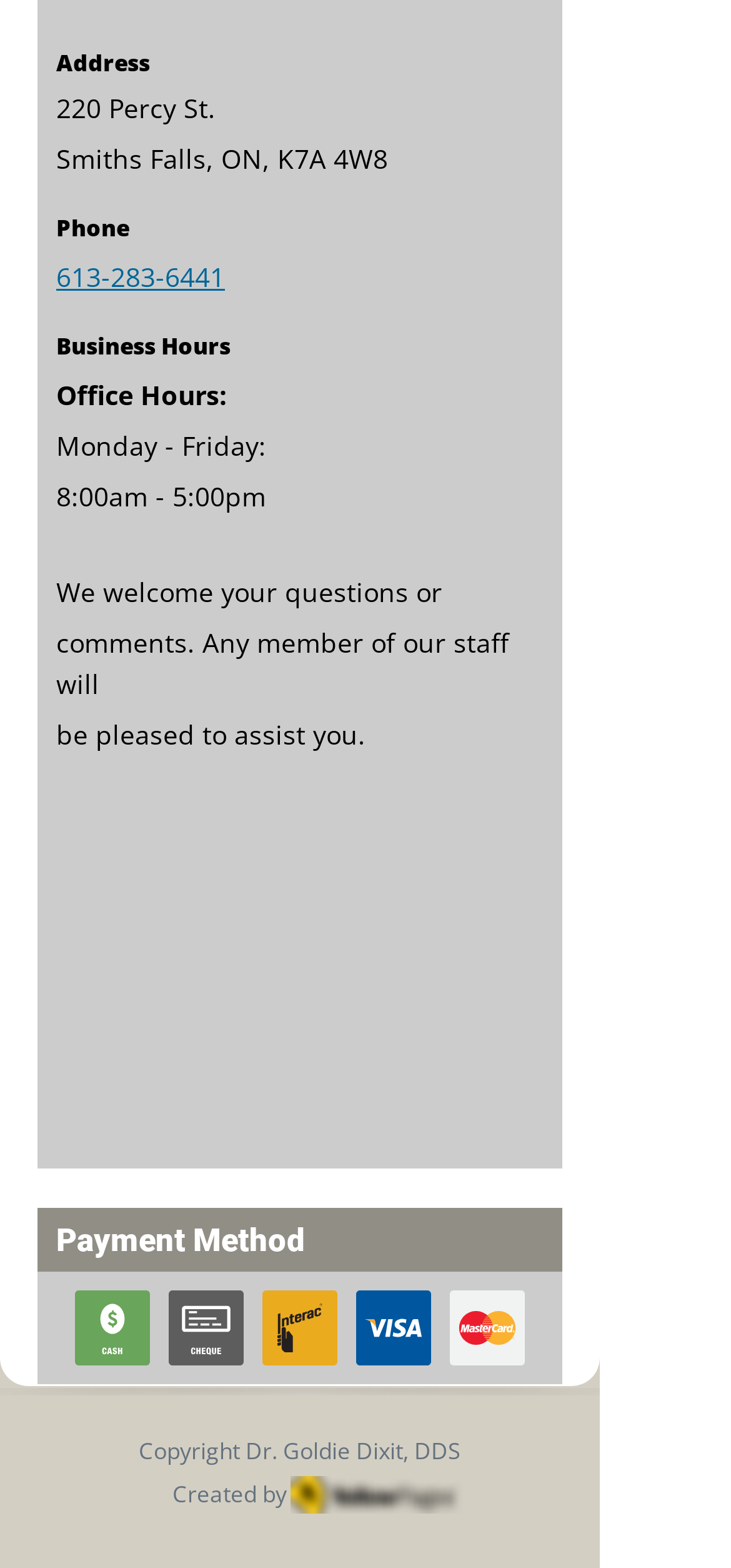What are the office hours on Monday to Friday?
Please describe in detail the information shown in the image to answer the question.

The office hours can be found in the middle section of the webpage, where it is written in a static text element as '8:00am - 5:00pm' under the 'Office Hours:' section.